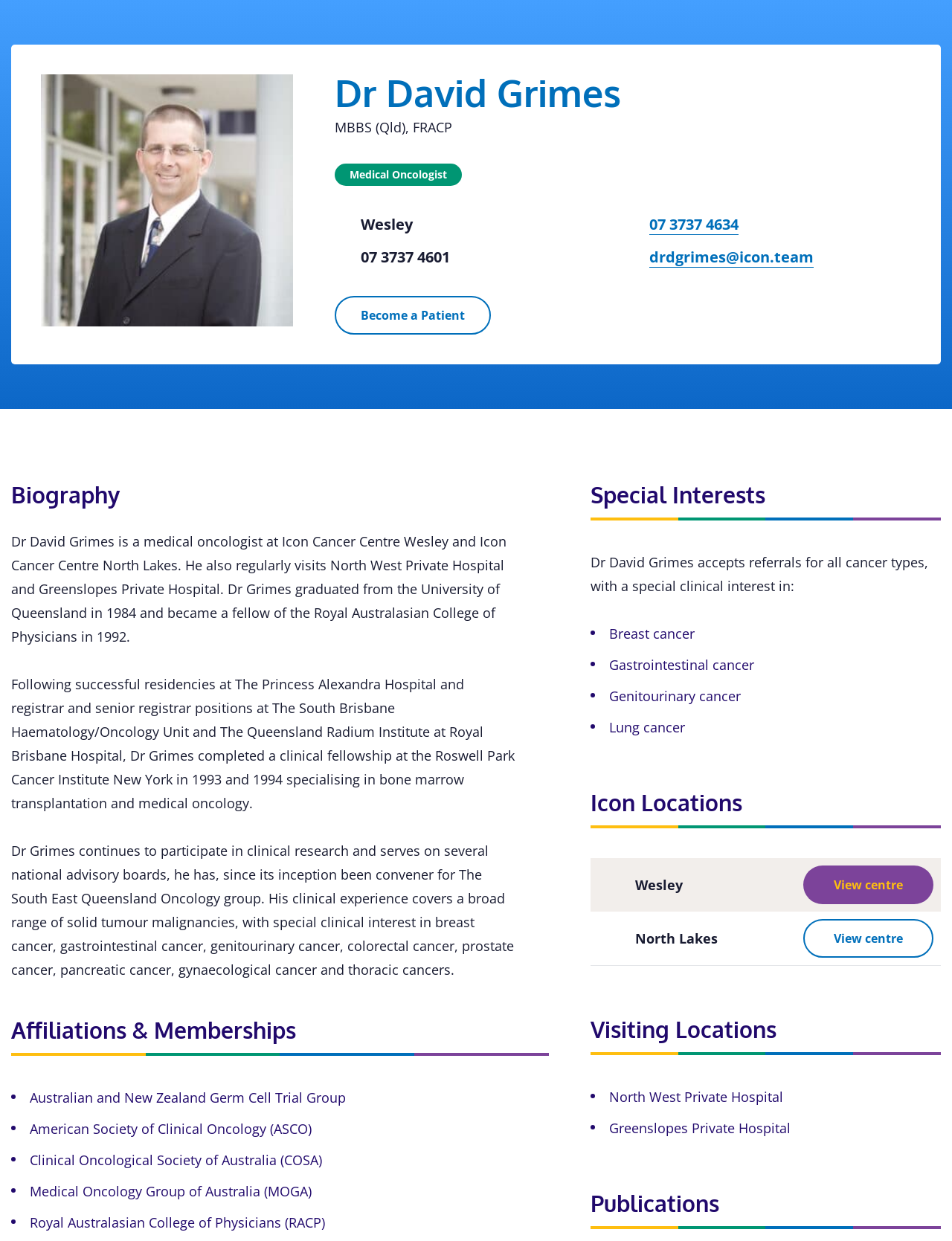What is Dr. David Grimes' profession?
Answer the question with as much detail as you can, using the image as a reference.

Based on the webpage, Dr. David Grimes' profession is mentioned as 'Medical Oncologist' in the StaticText element with the text 'MBBS (Qld), FRACP Medical Oncologist'.